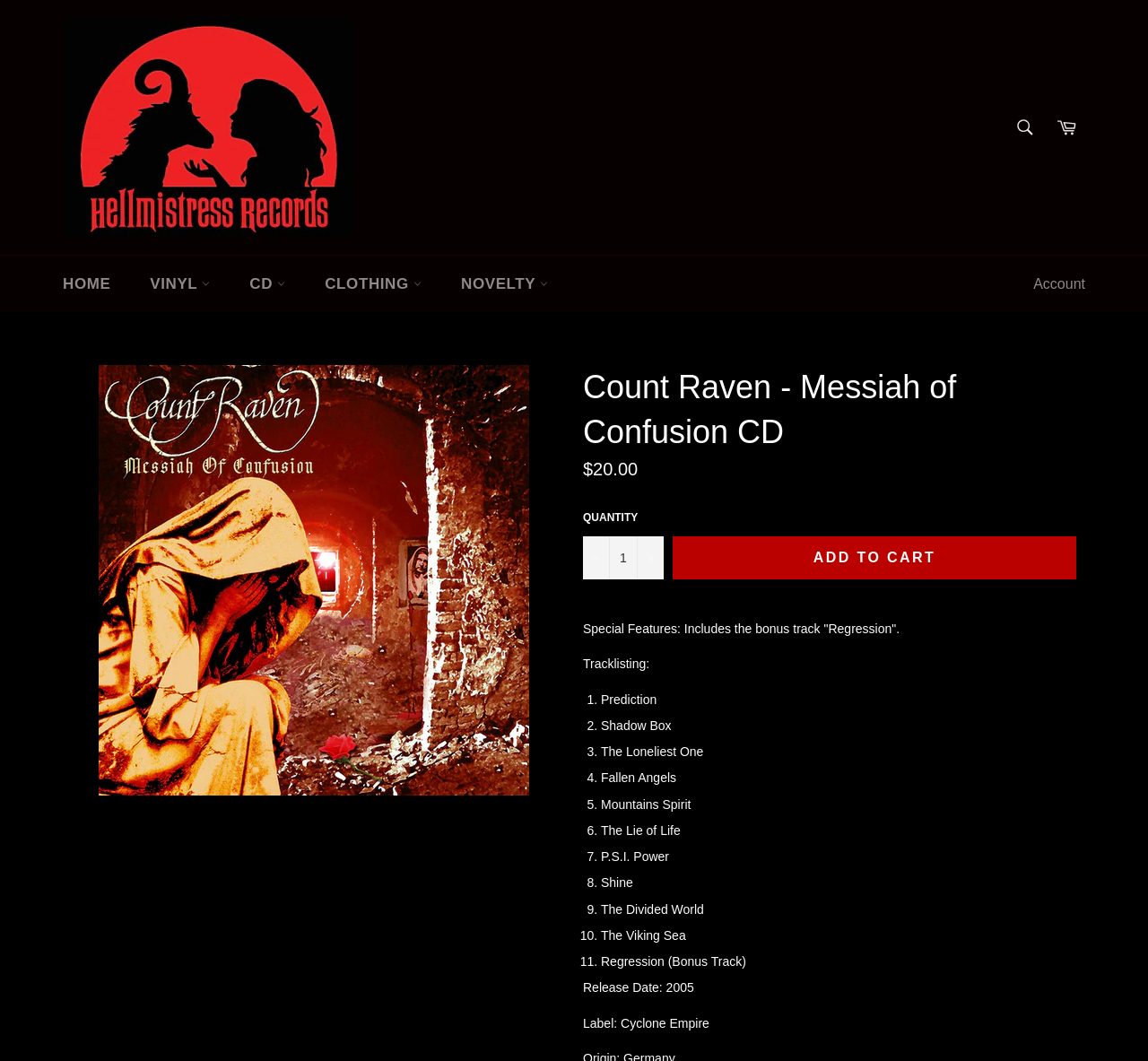Please locate the clickable area by providing the bounding box coordinates to follow this instruction: "Increase item quantity by one".

[0.555, 0.506, 0.578, 0.546]